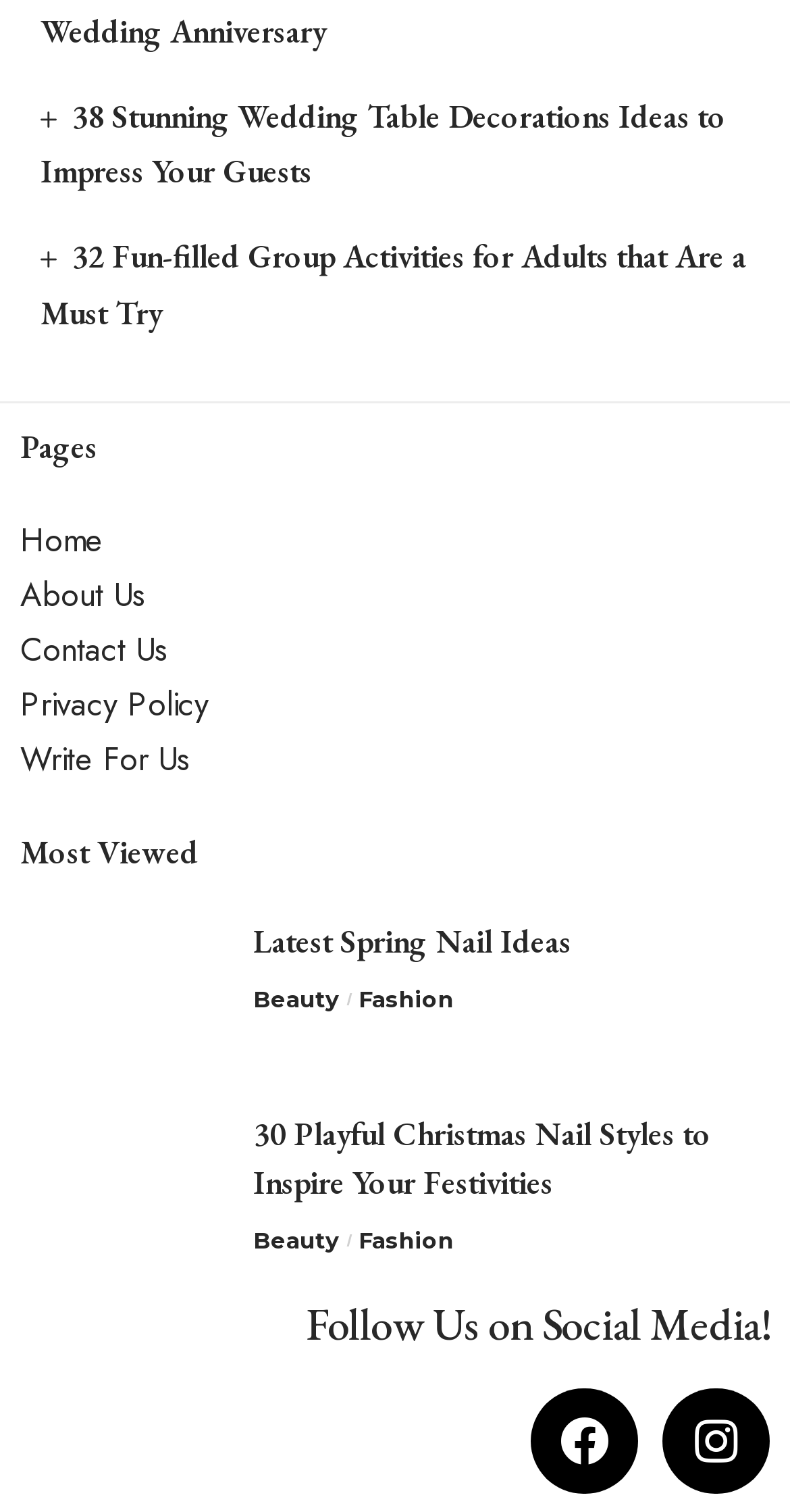Using the format (top-left x, top-left y, bottom-right x, bottom-right y), and given the element description, identify the bounding box coordinates within the screenshot: Latest Spring Nail Ideas

[0.321, 0.608, 0.723, 0.636]